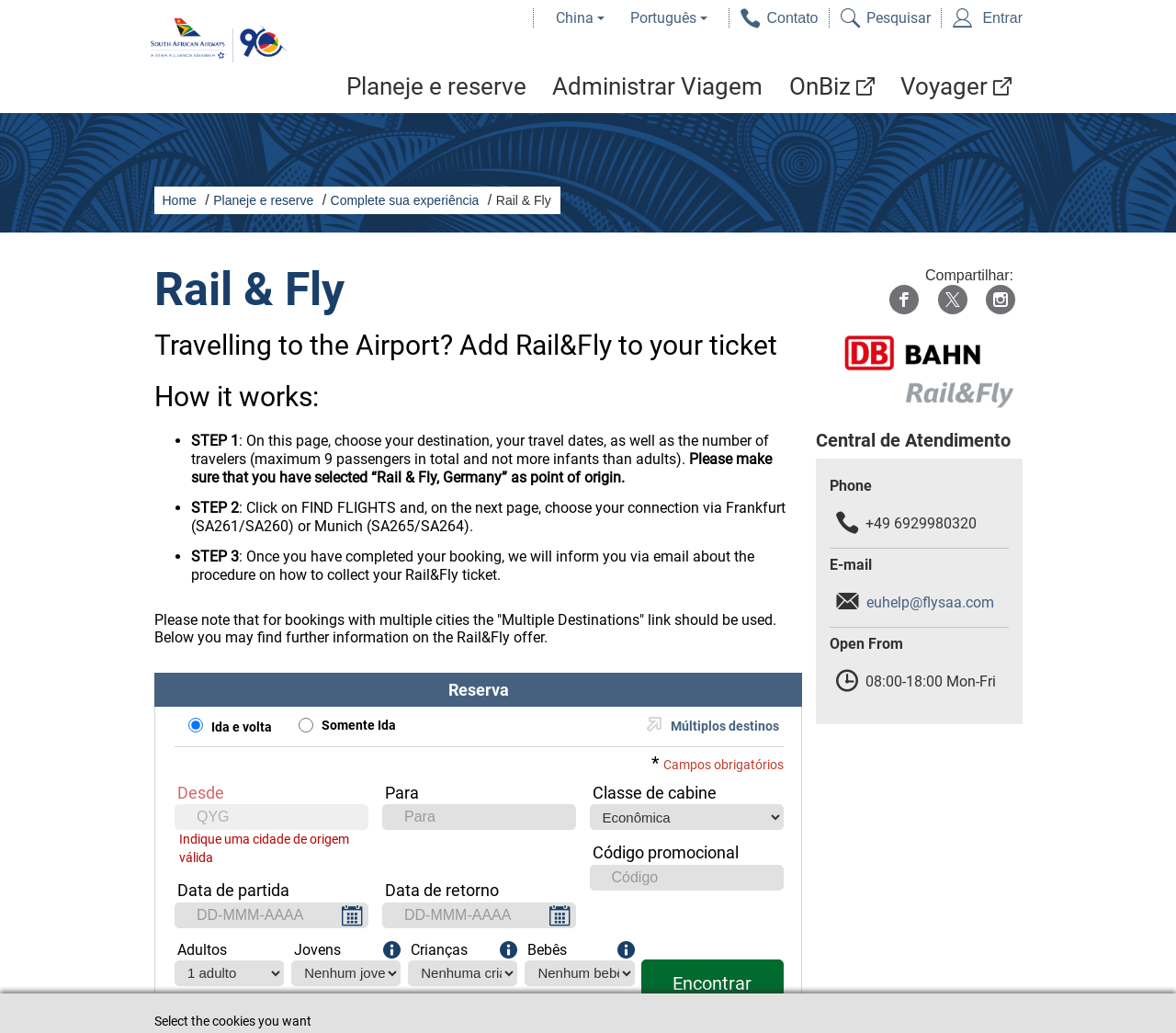What is the maximum number of passengers that can be booked?
Please craft a detailed and exhaustive response to the question.

The maximum number of passengers that can be booked can be found in the text 'maximum 9 passengers in total' in the step-by-step guide on how to use the 'Rail & Fly' service.